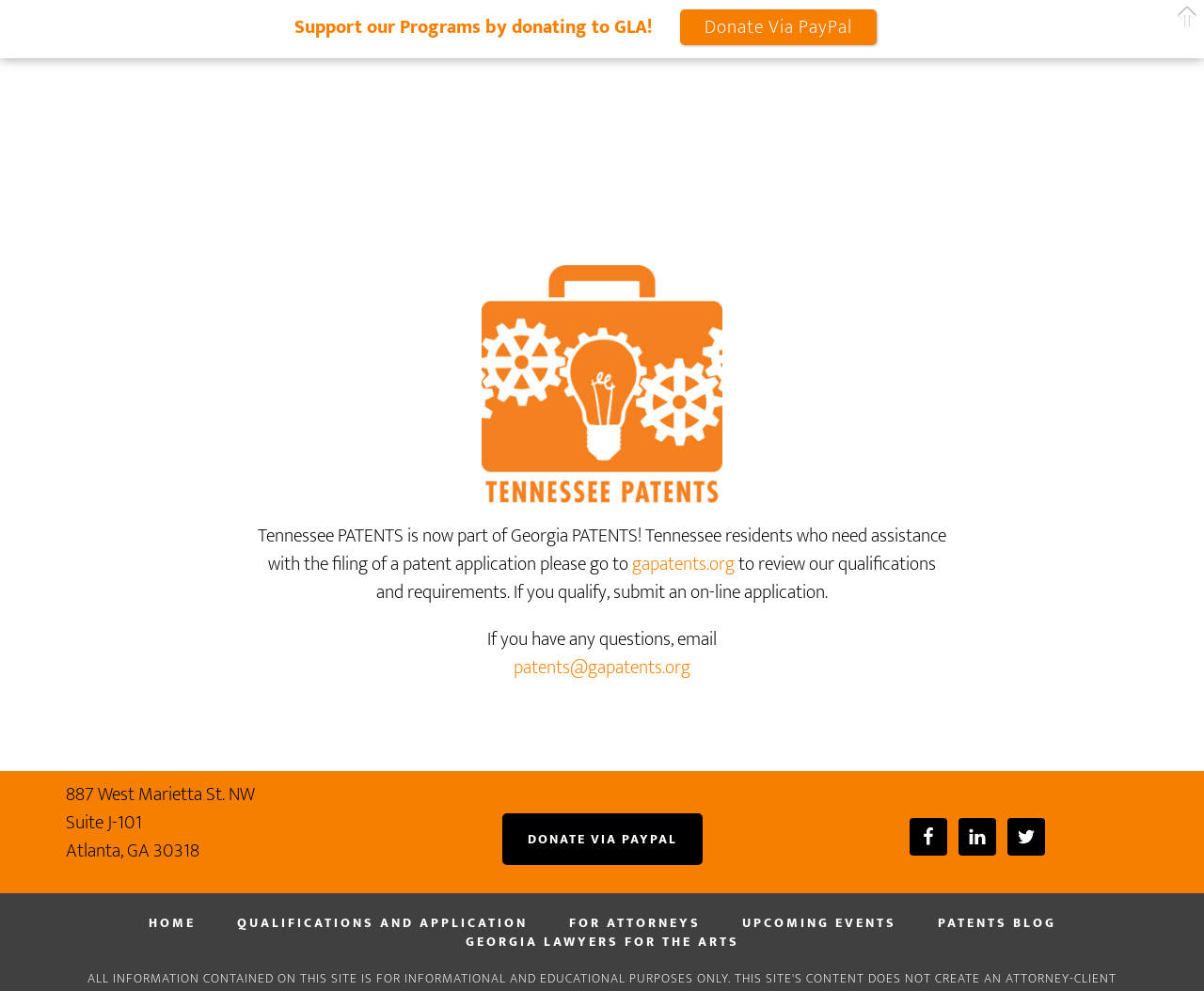Detail the features and information presented on the webpage.

The webpage is about Tennessee PATENTS, which is now part of Georgia PATENTS. At the top, there are two "Skip to" links, one for main content and one for the footer. Below these links, there is a navigation menu with six links: "ABOUT", "FOR INVENTORS", "FOR ATTORNEYS", "PATENTS RESOURCES", "GEORGIA LAWYERS FOR THE ARTS", and the Tennessee PATENTS logo.

The main content area has an article with a title "Tennessee PATENTS is now part of Georgia PATENTS!" and a figure with a link. Below the title, there is a paragraph of text explaining that Tennessee residents who need assistance with patent applications should go to gapatents.org. The paragraph also includes a link to gapatents.org. There is another paragraph with contact information, including an email address.

At the bottom of the page, there is an address section with three lines of text: "887 West Marietta St. NW", "Suite J-101", and "Atlanta, GA 30318". Next to the address, there is a "DONATE VIA PAYPAL" link. Below the address, there are three social media links: Facebook, LinkedIn, and Twitter, each with an accompanying image.

There is also a footer section with seven links: "HOME", "QUALIFICATIONS AND APPLICATION", "FOR ATTORNEYS", "UPCOMING EVENTS", "PATENTS BLOG", "GEORGIA LAWYERS FOR THE ARTS", and another "GEORGIA LAWYERS FOR THE ARTS" link. Above the footer, there are two promotional texts: "Support our Programs by donating to GLA!" and "Donate Via PayPal".